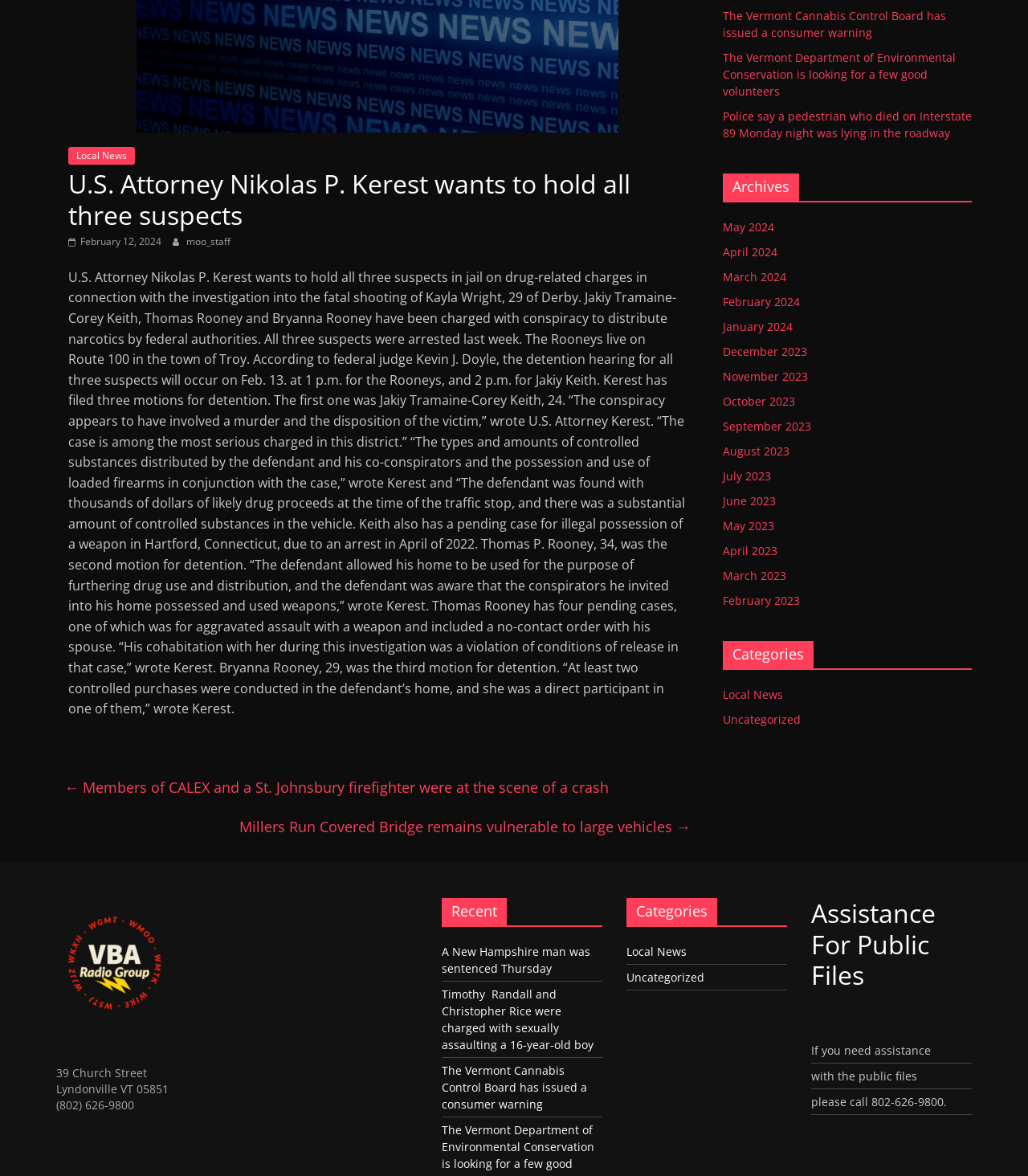Find the coordinates for the bounding box of the element with this description: "September 2023".

[0.703, 0.356, 0.789, 0.369]